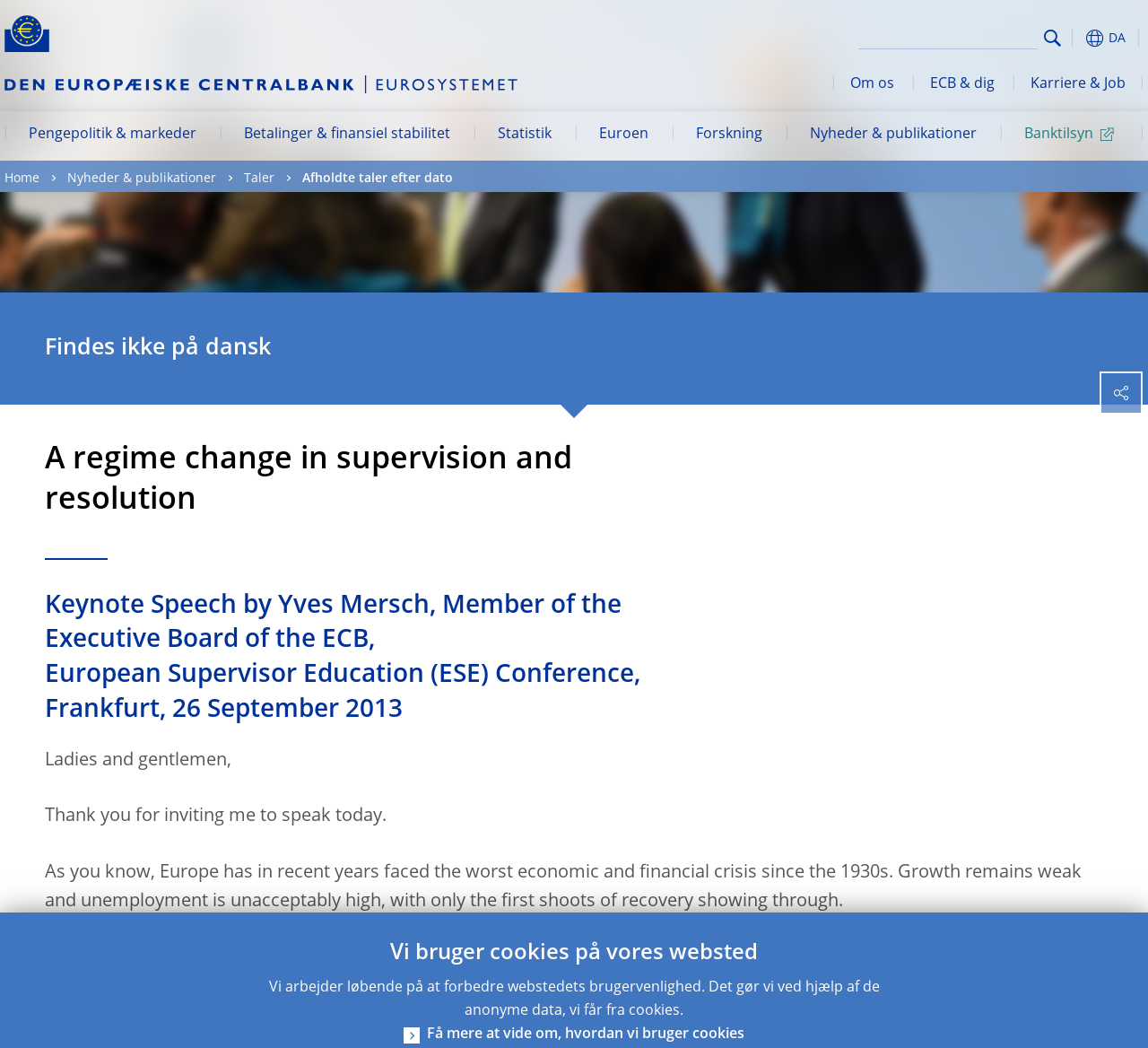Using a single word or phrase, answer the following question: 
What is the language of the webpage?

Danish and English